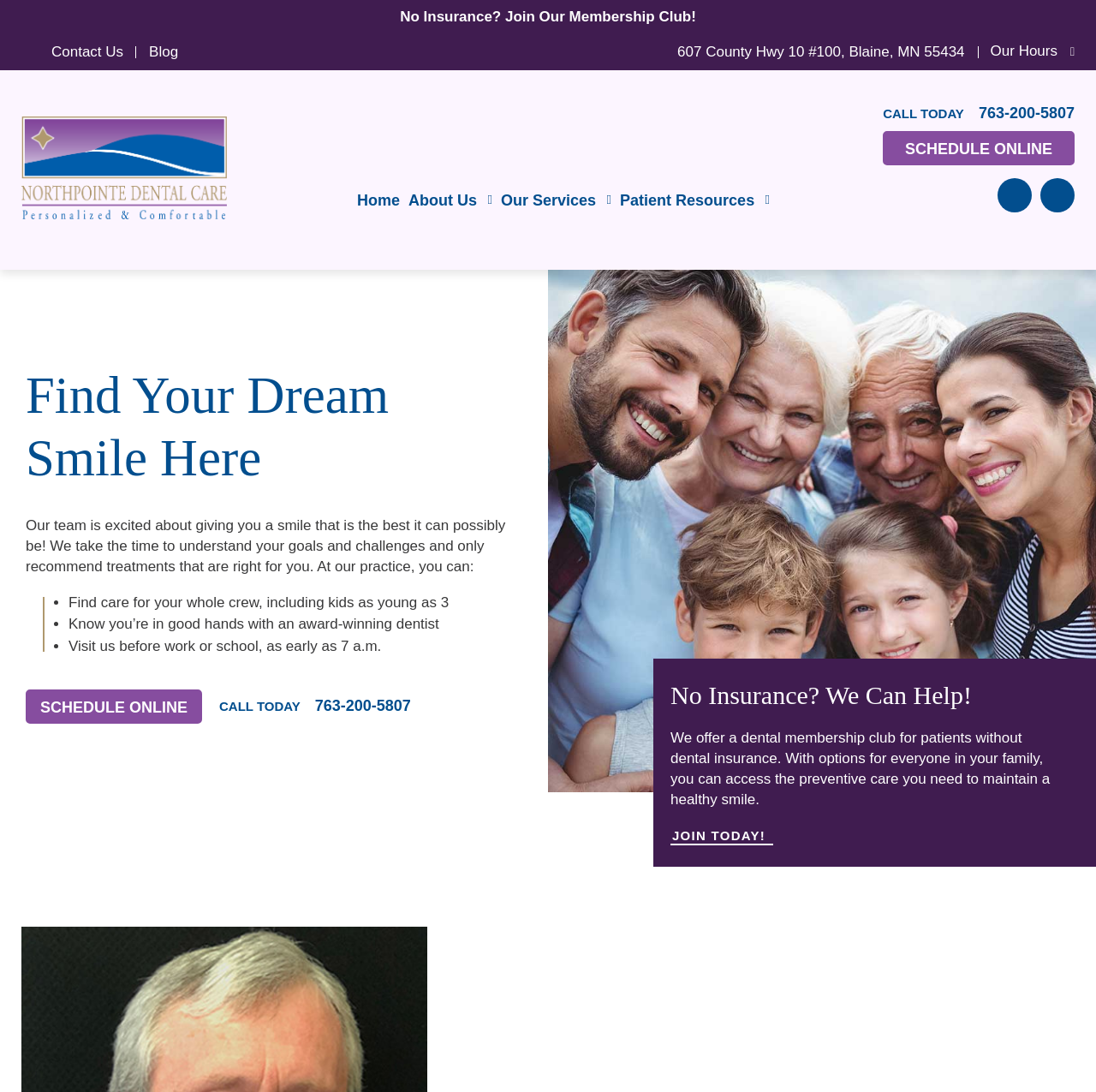Generate a comprehensive caption for the webpage you are viewing.

This webpage is about Northpointe Dental Care, a family-friendly dental practice in Blaine, MN. At the top, there are several links, including "No Insurance? Join Our Membership Club!", "Contact Us", "Blog", and a group of links with the practice's address. To the right of these links, there is a section displaying the practice's hours.

Below this top section, there is a prominent logo of Northpointe Dental Care, accompanied by a link to the homepage. Next to the logo, there are several links to different sections of the website, including "About Us", "Our Services", and "Patient Resources".

The main content of the webpage is divided into two columns. On the left, there is a heading "Find Your Dream Smile Here" followed by a paragraph of text describing the practice's approach to dentistry. Below this, there is a list of benefits, including finding care for the whole family, being treated by an award-winning dentist, and having early morning appointments available.

On the right, there is a large image of a dentist, Dr. Craig Rathjen. Below the image, there is a section about the practice's dental membership club for patients without insurance, including a brief description and a call-to-action link to "JOIN TODAY!". Above this section, there are two prominent buttons, one to schedule an appointment online and another to call the practice.

Throughout the webpage, there are several calls-to-action, encouraging visitors to schedule an appointment or learn more about the practice's services.